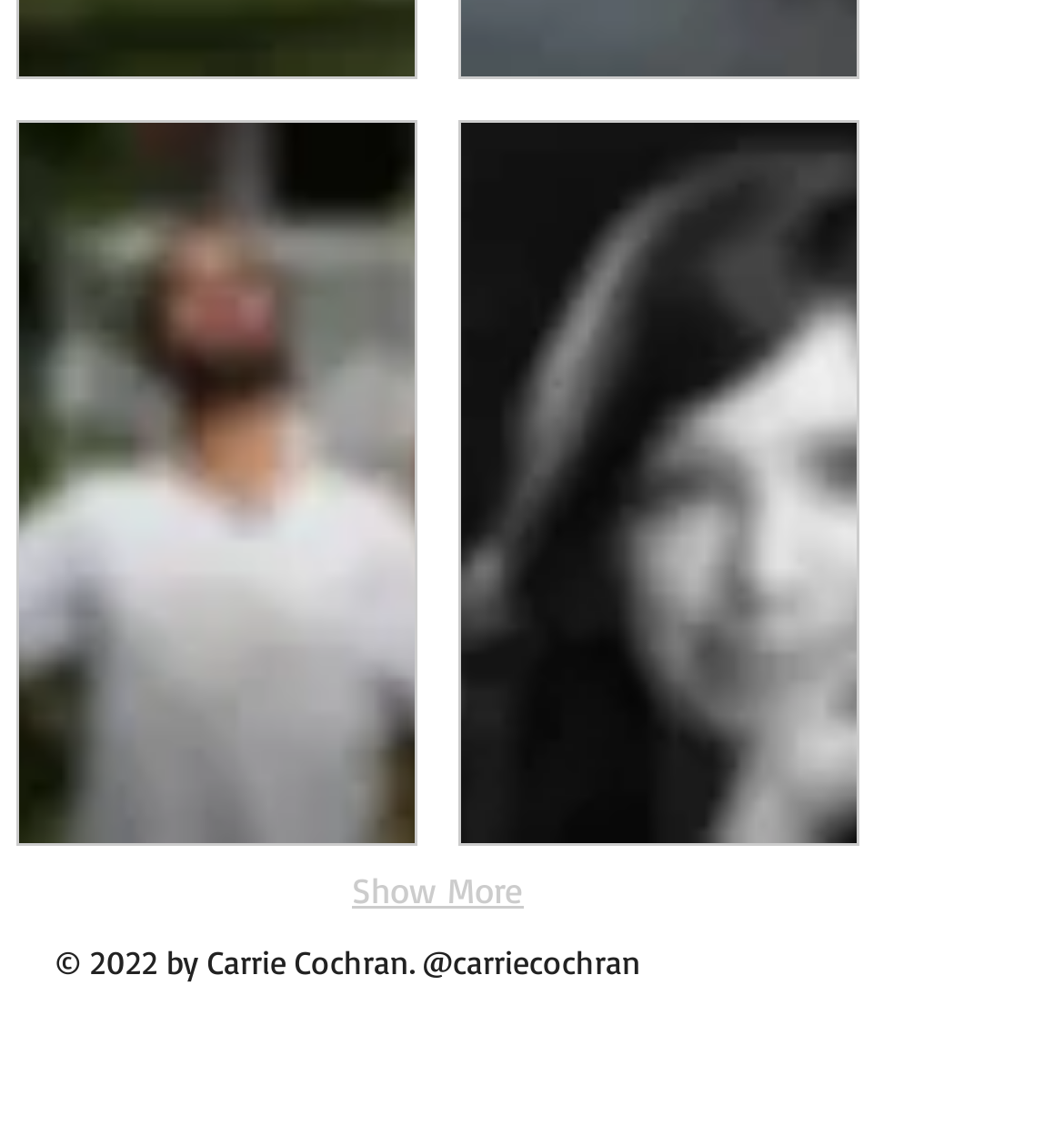Give a short answer to this question using one word or a phrase:
What is the purpose of the 'Show More' button?

To show more stories